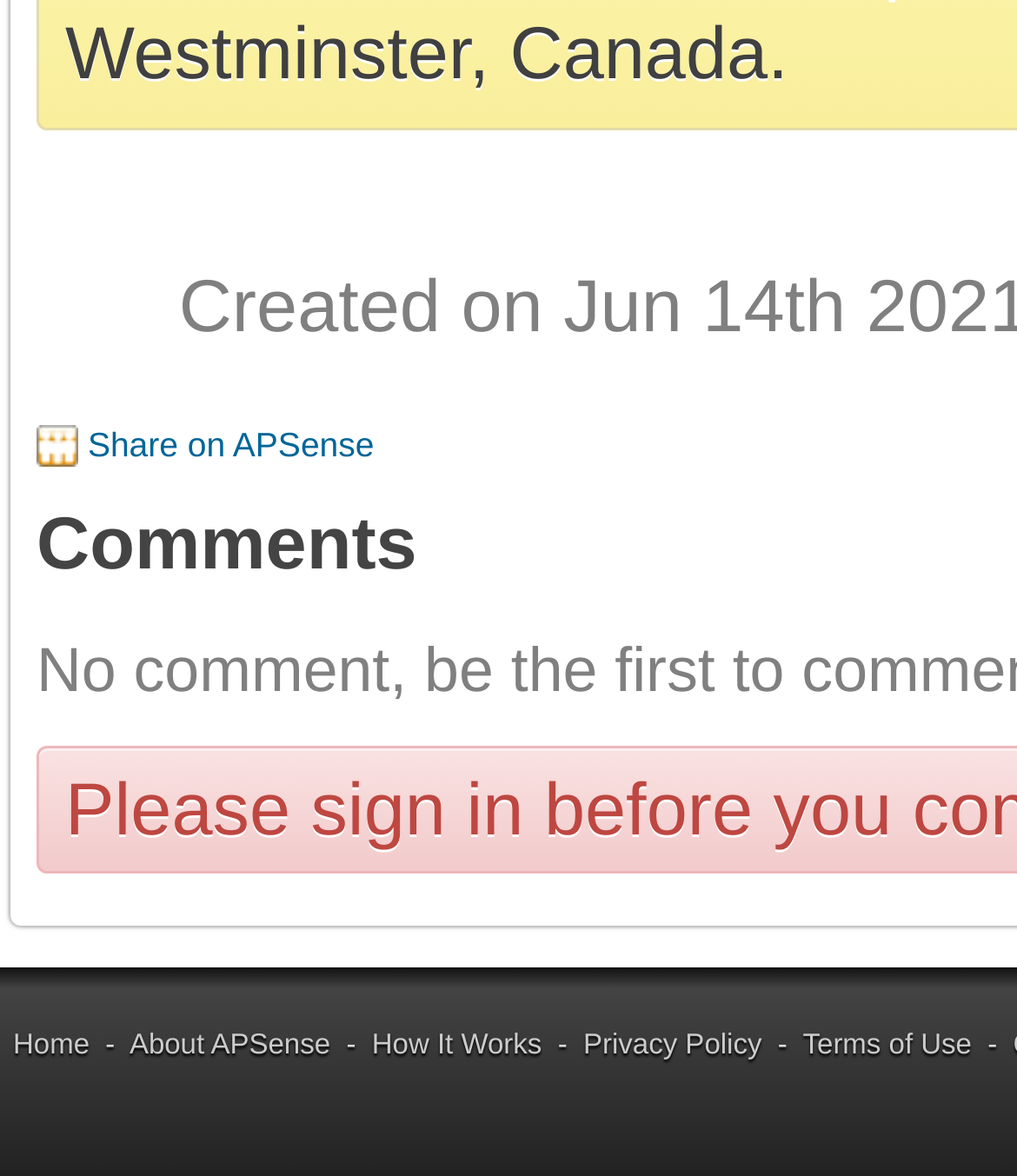What is the position of the 'Share on APSense' link?
Refer to the image and give a detailed answer to the query.

I checked the bounding box coordinates of the 'Share on APSense' link, which are [0.086, 0.361, 0.368, 0.394]. The y1 coordinate (0.361) is smaller than the y1 coordinates of other links, indicating that it is located at the top. The x1 coordinate (0.086) is smaller than the x1 coordinates of other links, indicating that it is located at the left.